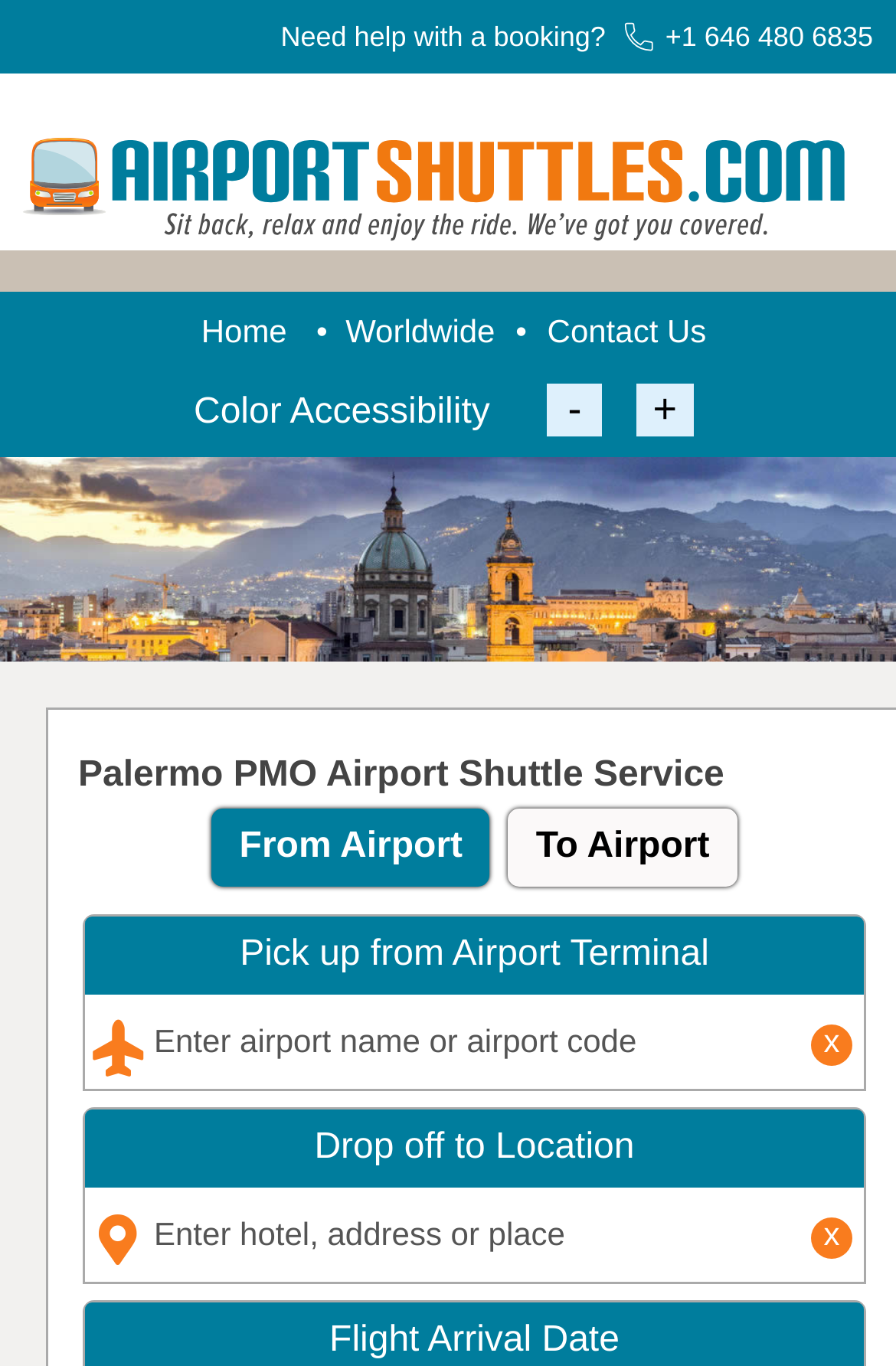Locate the bounding box of the UI element described by: "-" in the given webpage screenshot.

[0.611, 0.281, 0.672, 0.32]